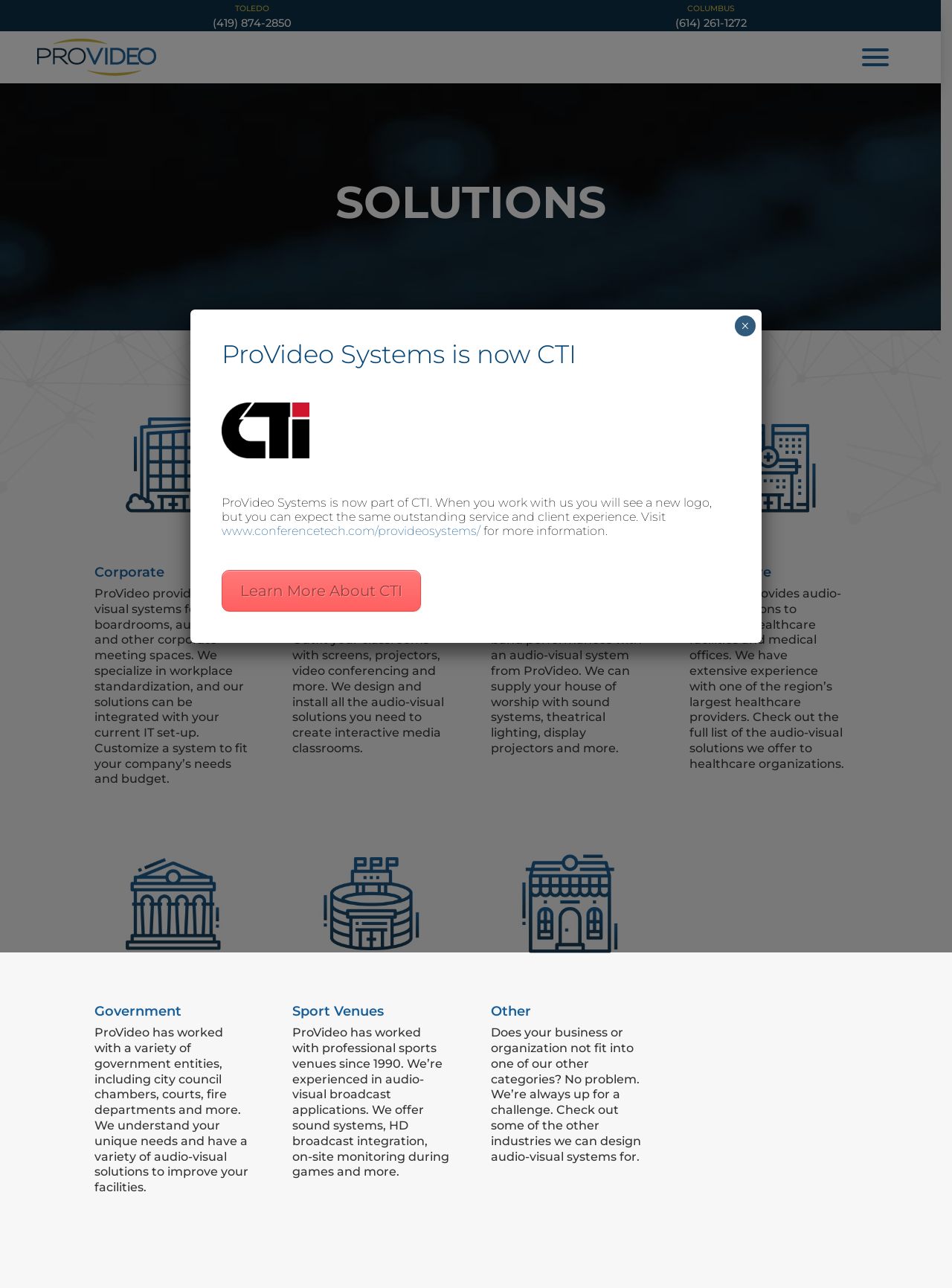Pinpoint the bounding box coordinates of the element you need to click to execute the following instruction: "Click the Corporate link". The bounding box should be represented by four float numbers between 0 and 1, in the format [left, top, right, bottom].

[0.099, 0.438, 0.172, 0.451]